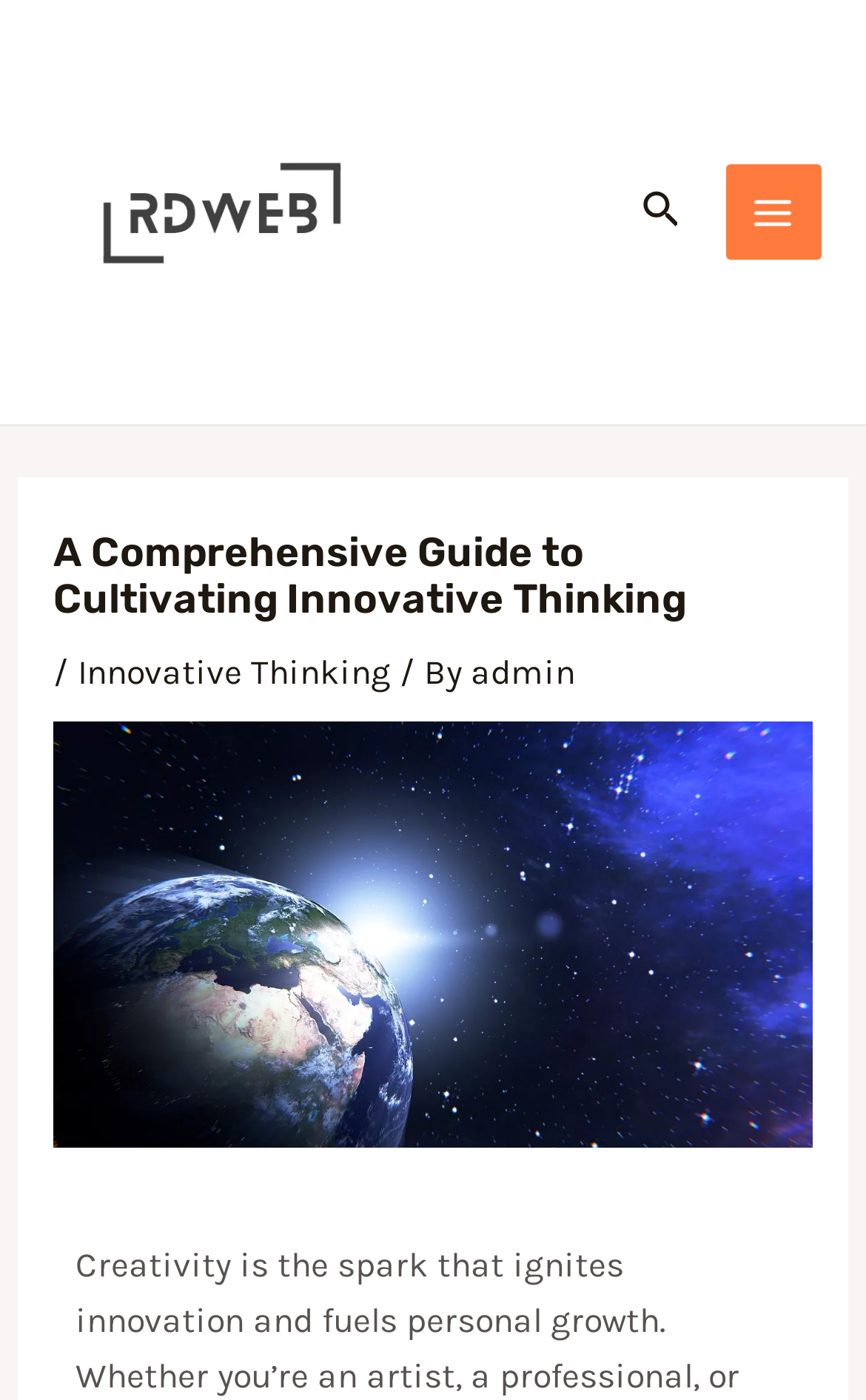What is the logo of the website?
Give a one-word or short phrase answer based on the image.

Web dizaj i digitalni marketing